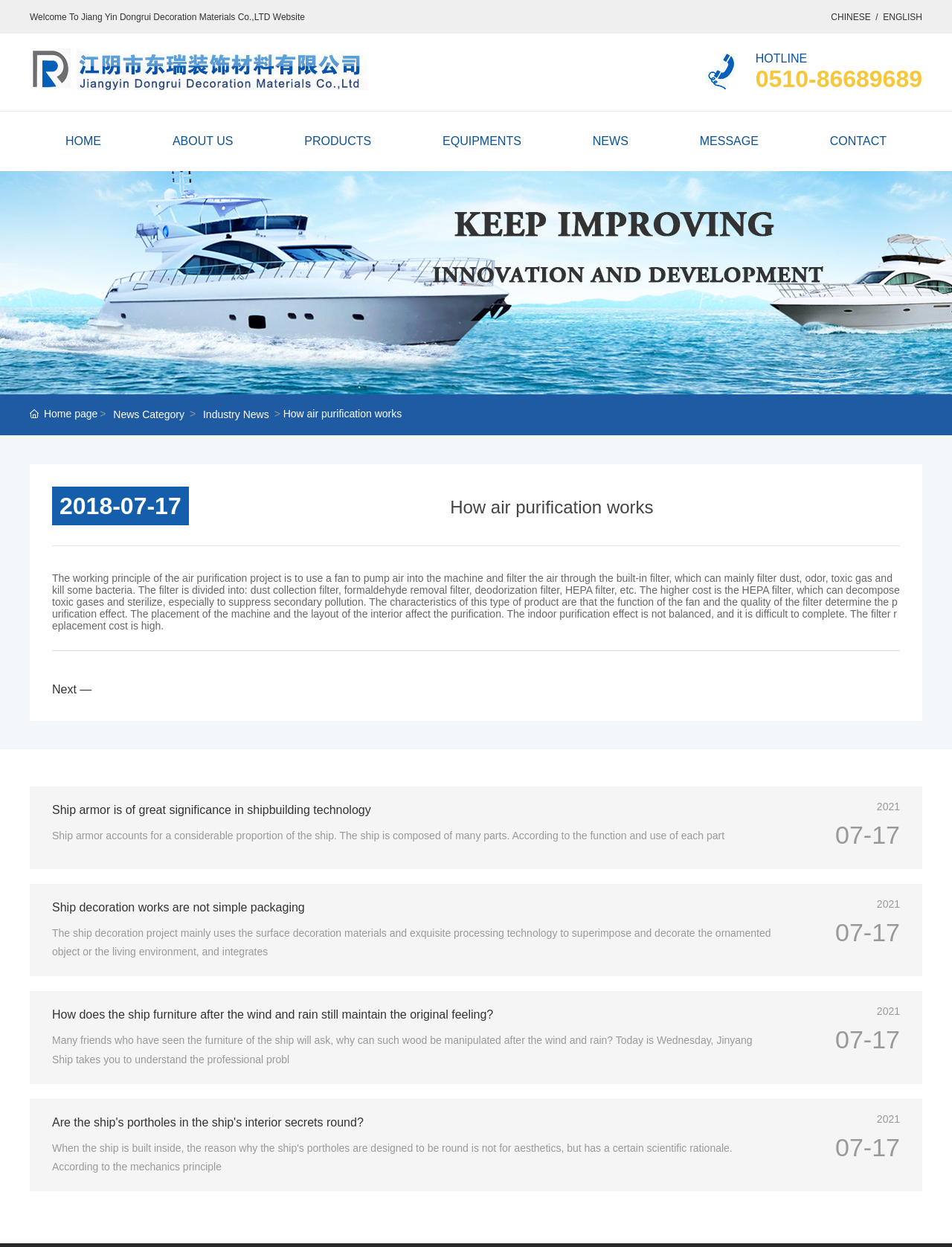Determine the bounding box coordinates for the UI element matching this description: "CONTACT".

[0.857, 0.089, 0.946, 0.137]